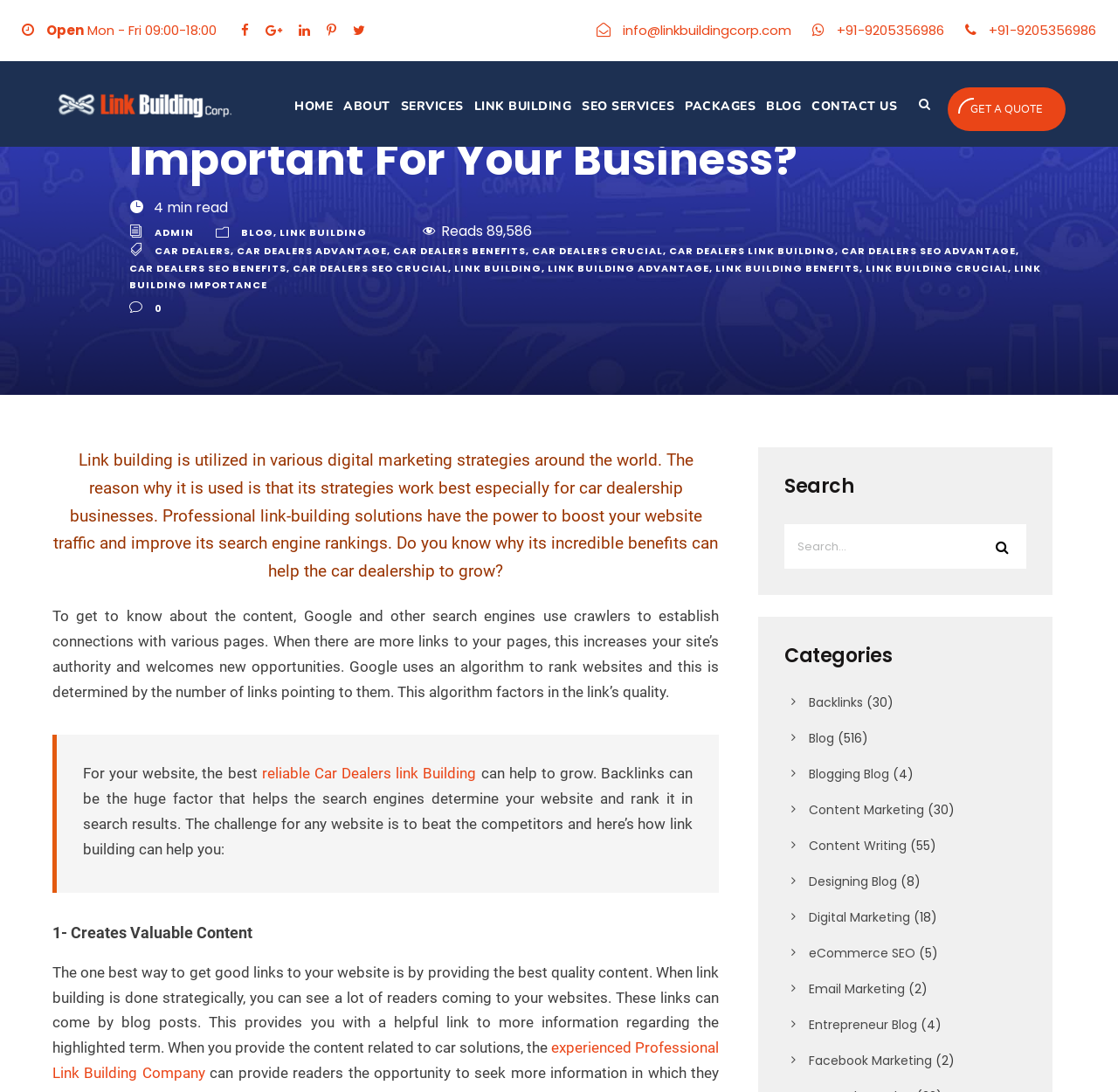How many links are pointing to the website?
Give a single word or phrase answer based on the content of the image.

Not specified